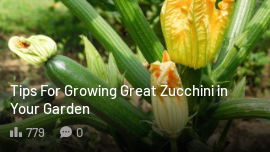What is the purpose of the image?
Answer the question with a single word or phrase derived from the image.

To provide gardening tips